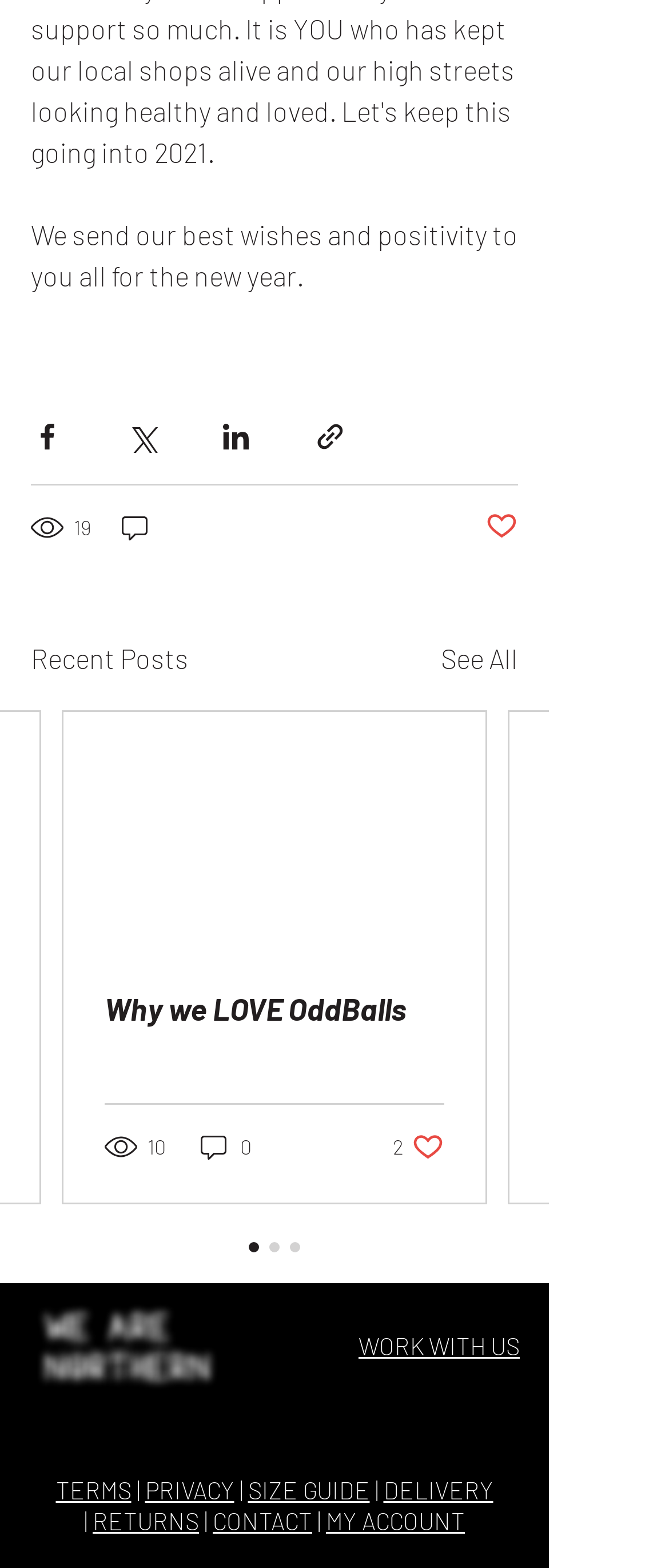Please predict the bounding box coordinates (top-left x, top-left y, bottom-right x, bottom-right y) for the UI element in the screenshot that fits the description: Post not marked as liked

[0.726, 0.325, 0.774, 0.347]